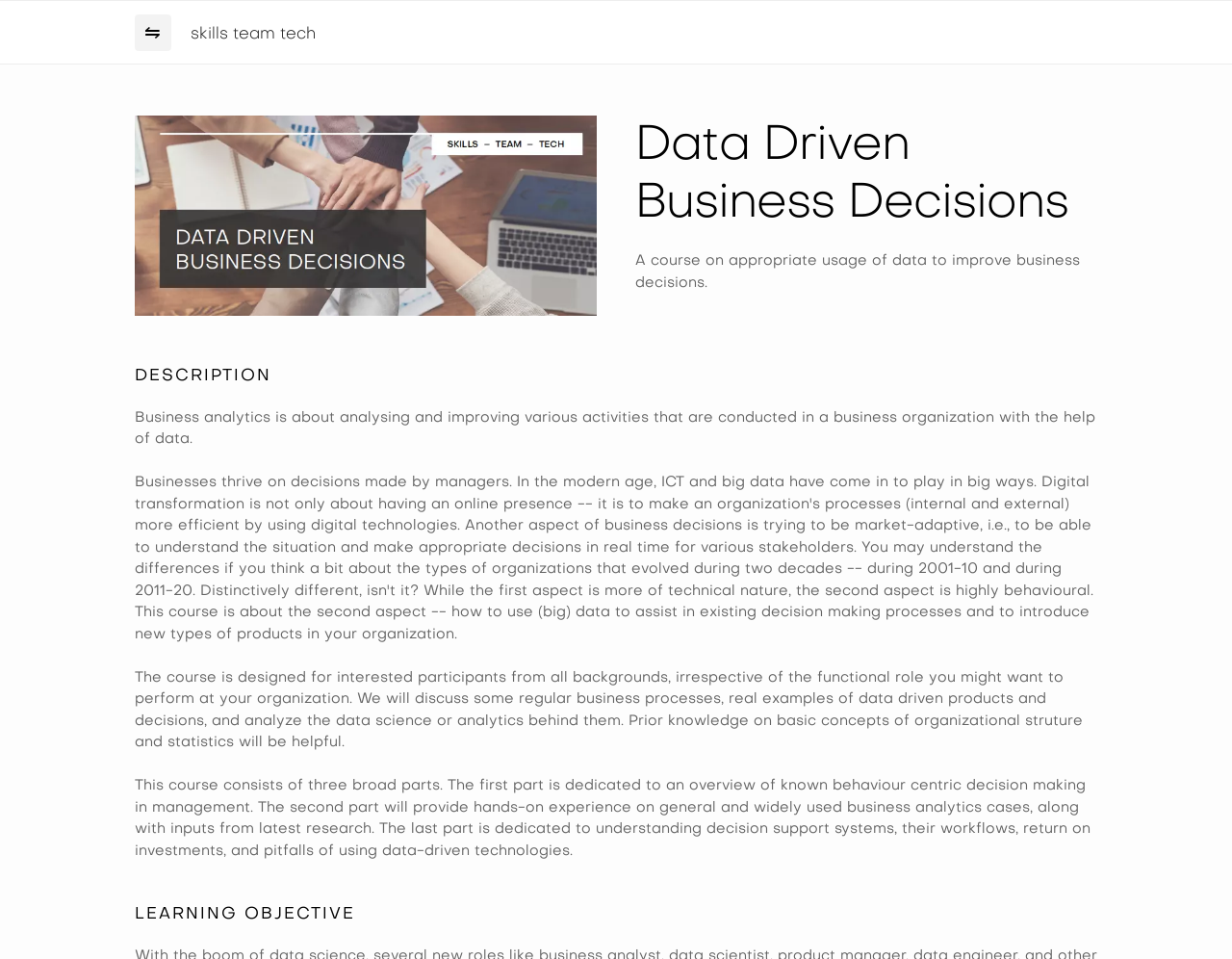Identify the bounding box for the UI element that is described as follows: "Opinions ⇀".

[0.0, 0.785, 0.041, 0.872]